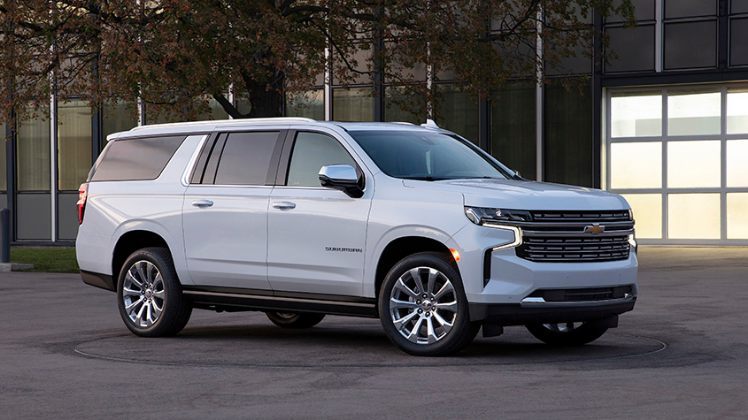Analyze the image and provide a detailed caption.

The image showcases the 2021 Chevrolet Suburban, a remarkable full-size SUV known for its blend of spaciousness, advanced technology, and comfort. Standing prominently against a modern backdrop, the vehicle features a sleek, aerodynamic design characterized by sharp lines and a commanding front grille. Its polished wheels and clean exterior give it a luxurious appearance, making it a standout choice for families and adventurous drivers alike. This all-new model embodies Chevrolet's commitment to quality and innovation, catering to both style and functionality on Philippine roads. The Chevrolet Suburban's rich legacy in the automotive industry is highlighted by its reputation as the longest-running nameplate, promising durability and a comfortable driving experience for years to come.